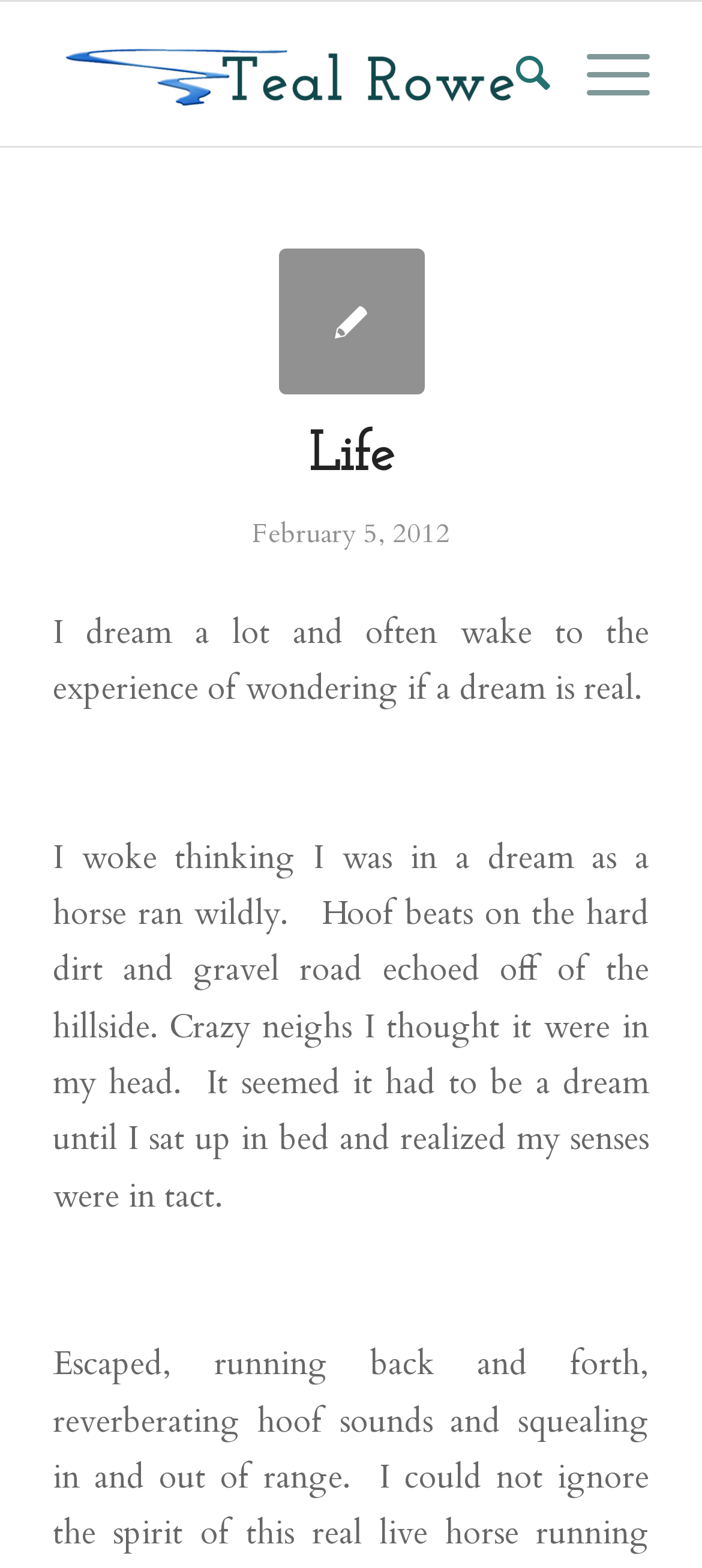Describe all the visual and textual components of the webpage comprehensively.

The webpage features a teal logo of "Teal Rowe Astrology" at the top left corner, which is also a link. To the right of the logo, there are two menu items, "Search" and "Menu", which are also links. The "Menu" item has a dropdown list with a link to "Life".

Below the menu items, there is a header section with a heading that reads "Life". Next to the heading, there is a timestamp that displays "February 5, 2012".

The main content of the webpage is a personal reflection about dreams. The text starts with the sentence "I dream a lot and often wake to the experience of wondering if a dream is real." This is followed by a longer paragraph that describes a vivid dream experience, where the author thought they were riding a horse and heard the sound of hoof beats and neighs. The text concludes with the author realizing that the dream was not real after sitting up in bed and regaining their senses.